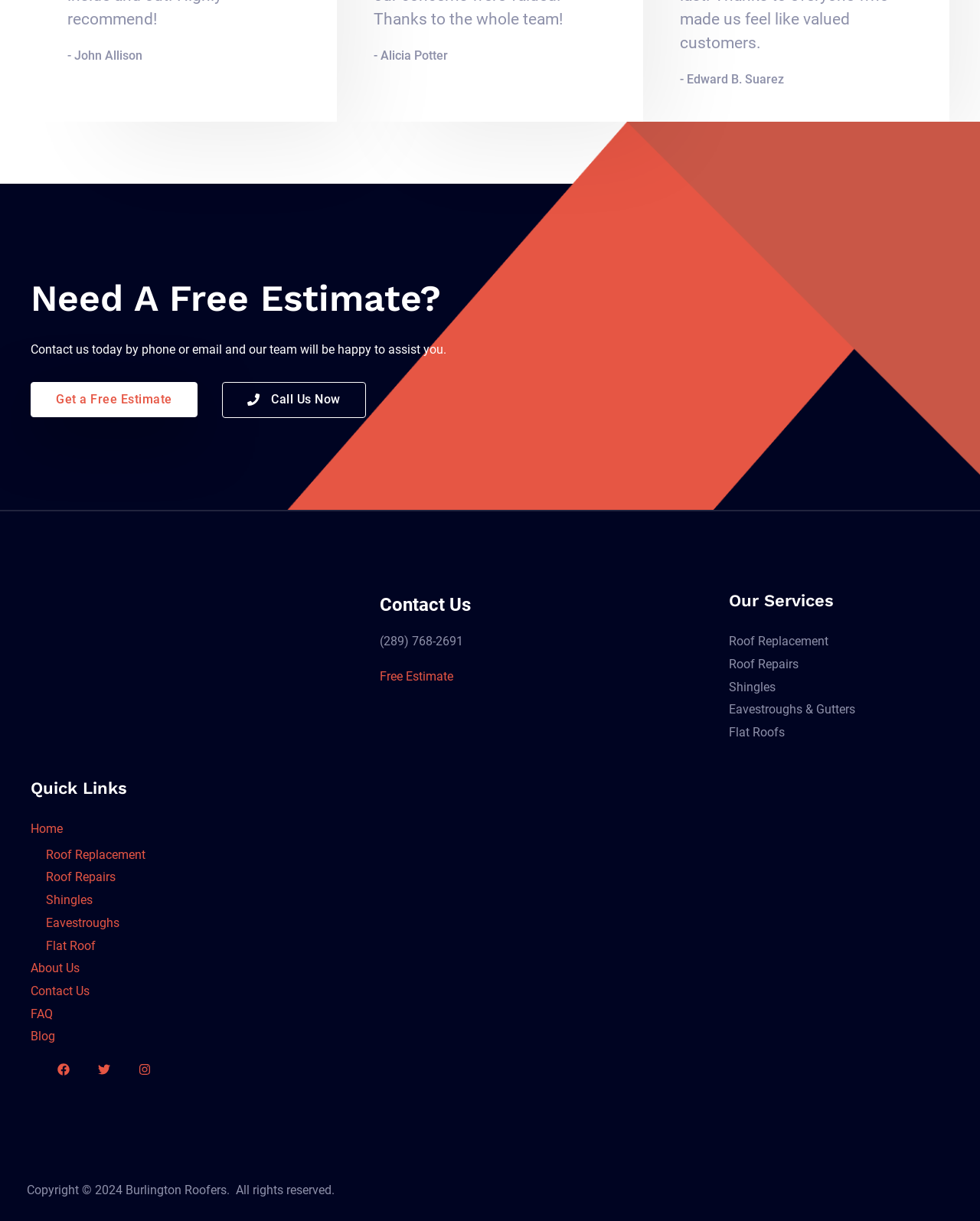Give a one-word or short-phrase answer to the following question: 
What is the last item in the 'Quick Links' navigation?

Blog